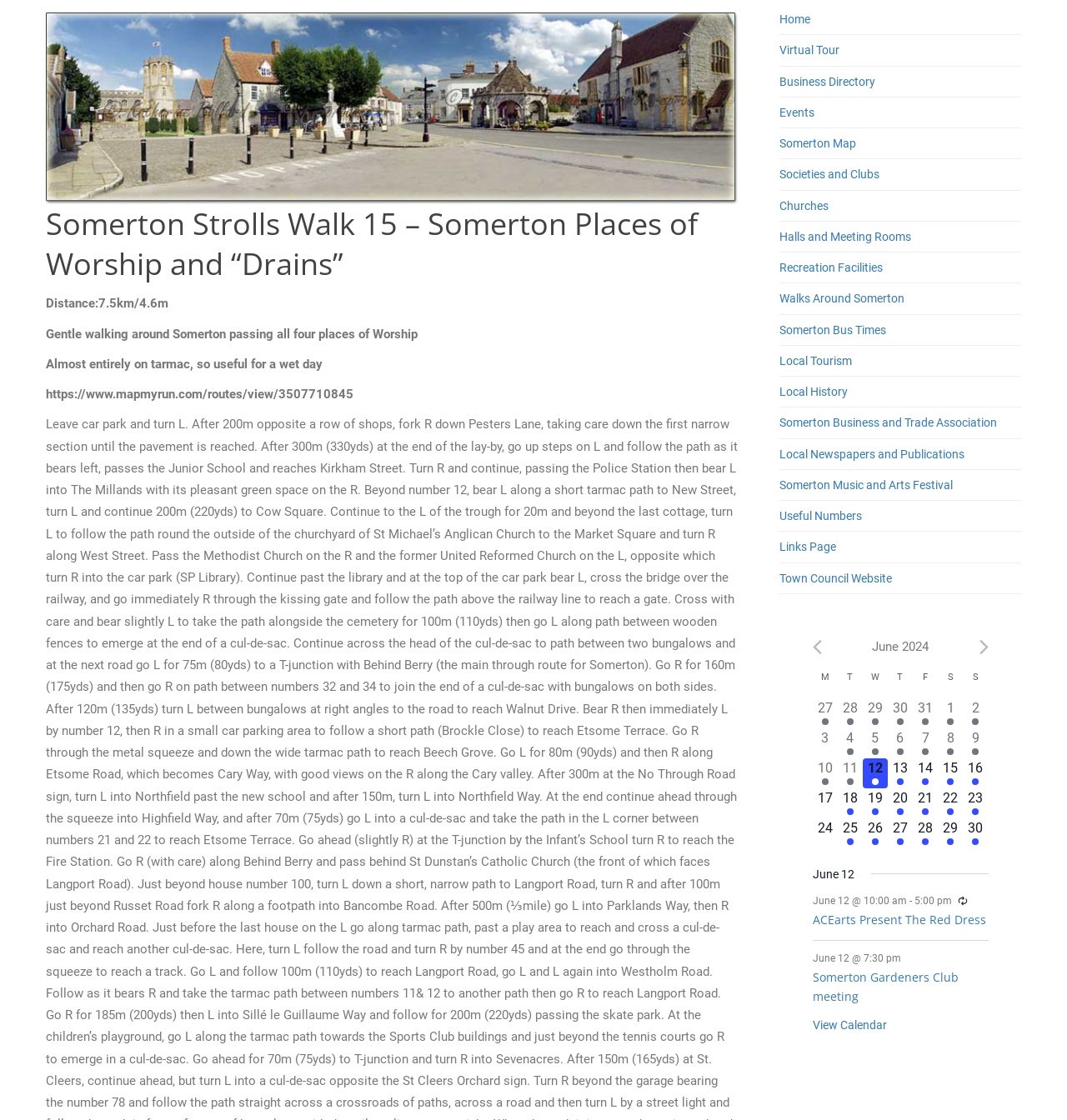Identify the bounding box for the UI element described as: "Events". The coordinates should be four float numbers between 0 and 1, i.e., [left, top, right, bottom].

[0.73, 0.087, 0.957, 0.115]